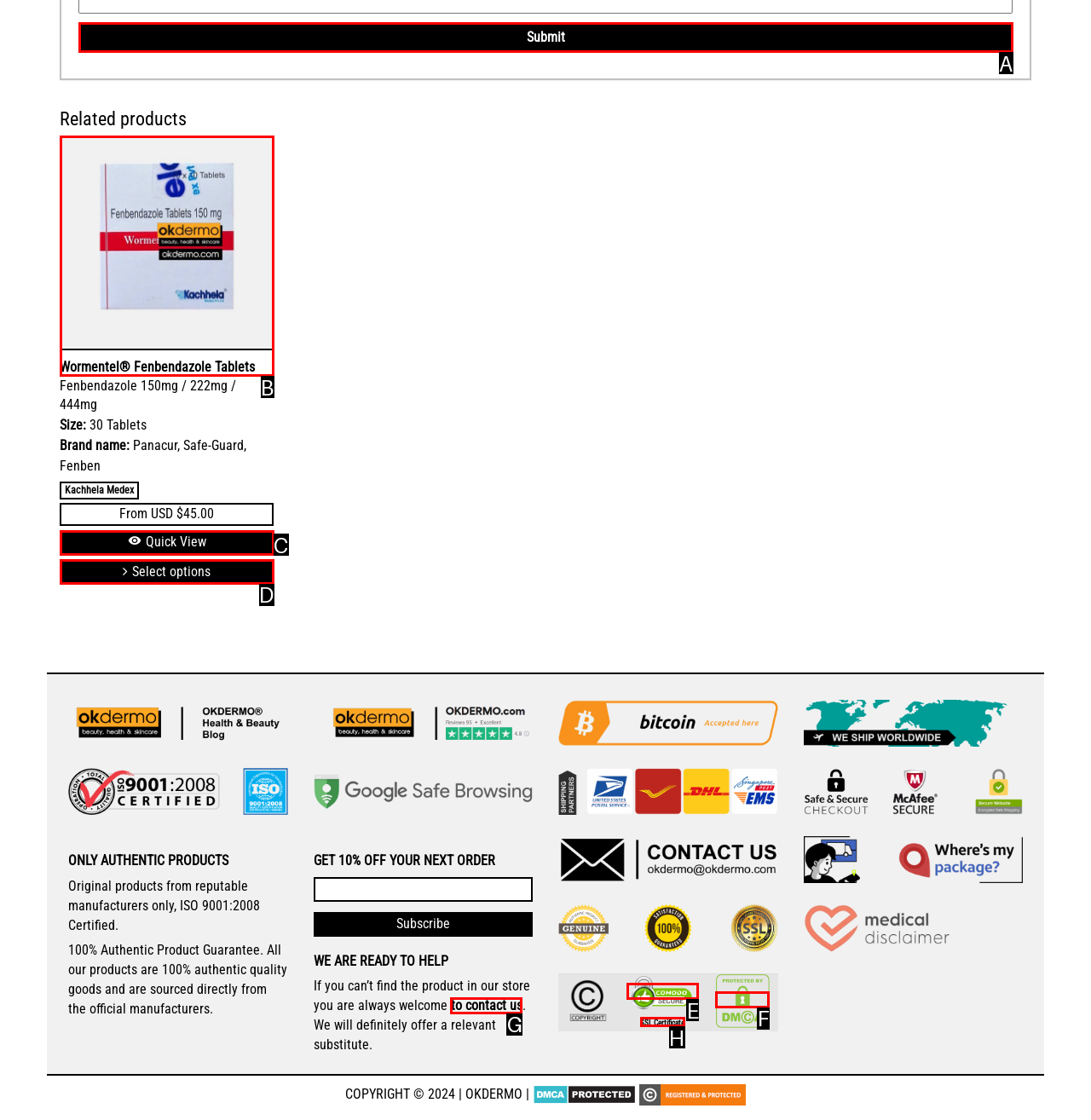Select the appropriate HTML element to click for the following task: Quick view 'Wormentel Fenbendazole Tablets'
Answer with the letter of the selected option from the given choices directly.

C